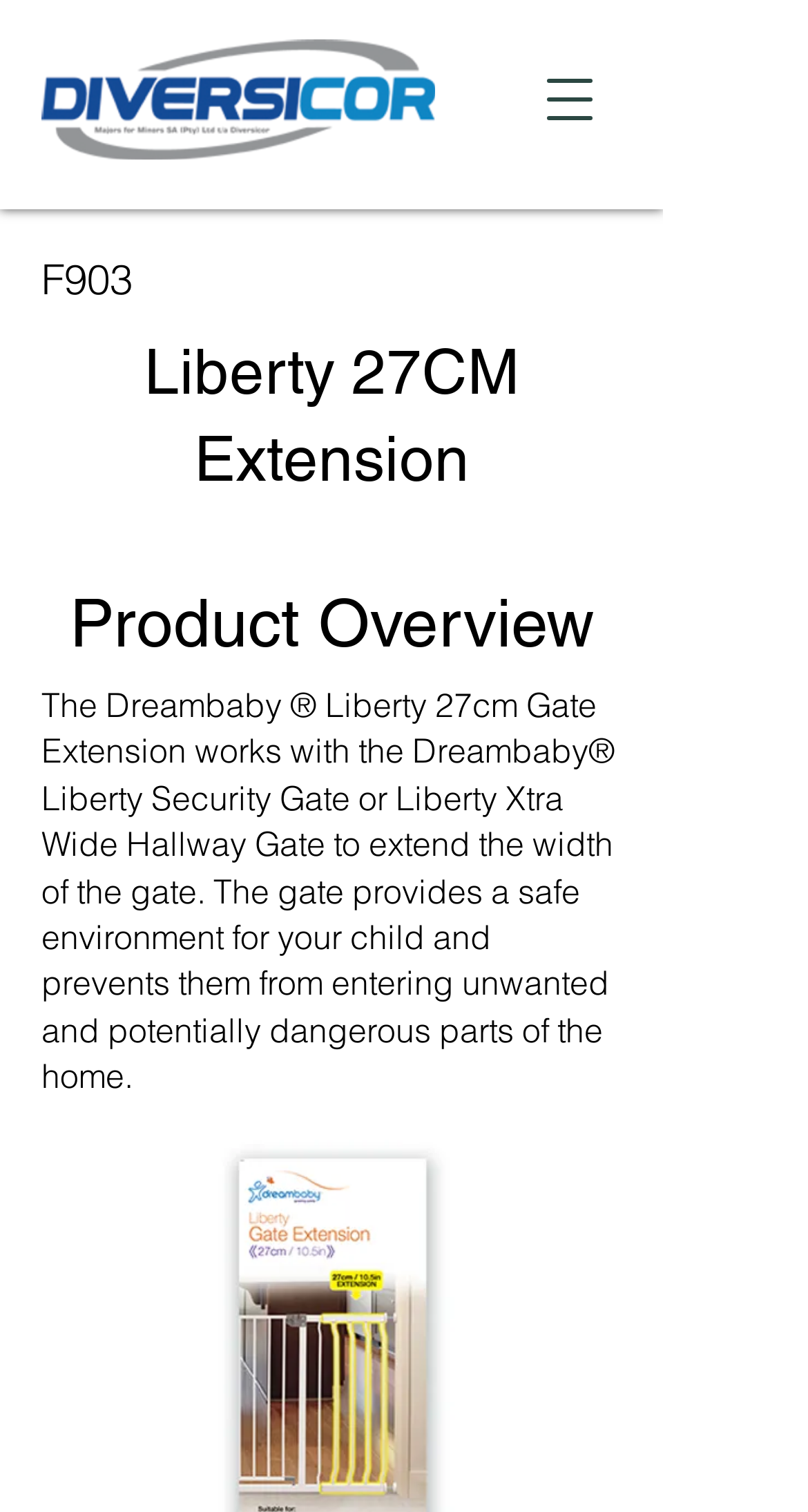What is the brand of the gate extension?
Give a detailed explanation using the information visible in the image.

The brand of the gate extension can be determined by reading the text in the static text element, which mentions 'The Dreambaby ® Liberty 27cm Gate Extension'.